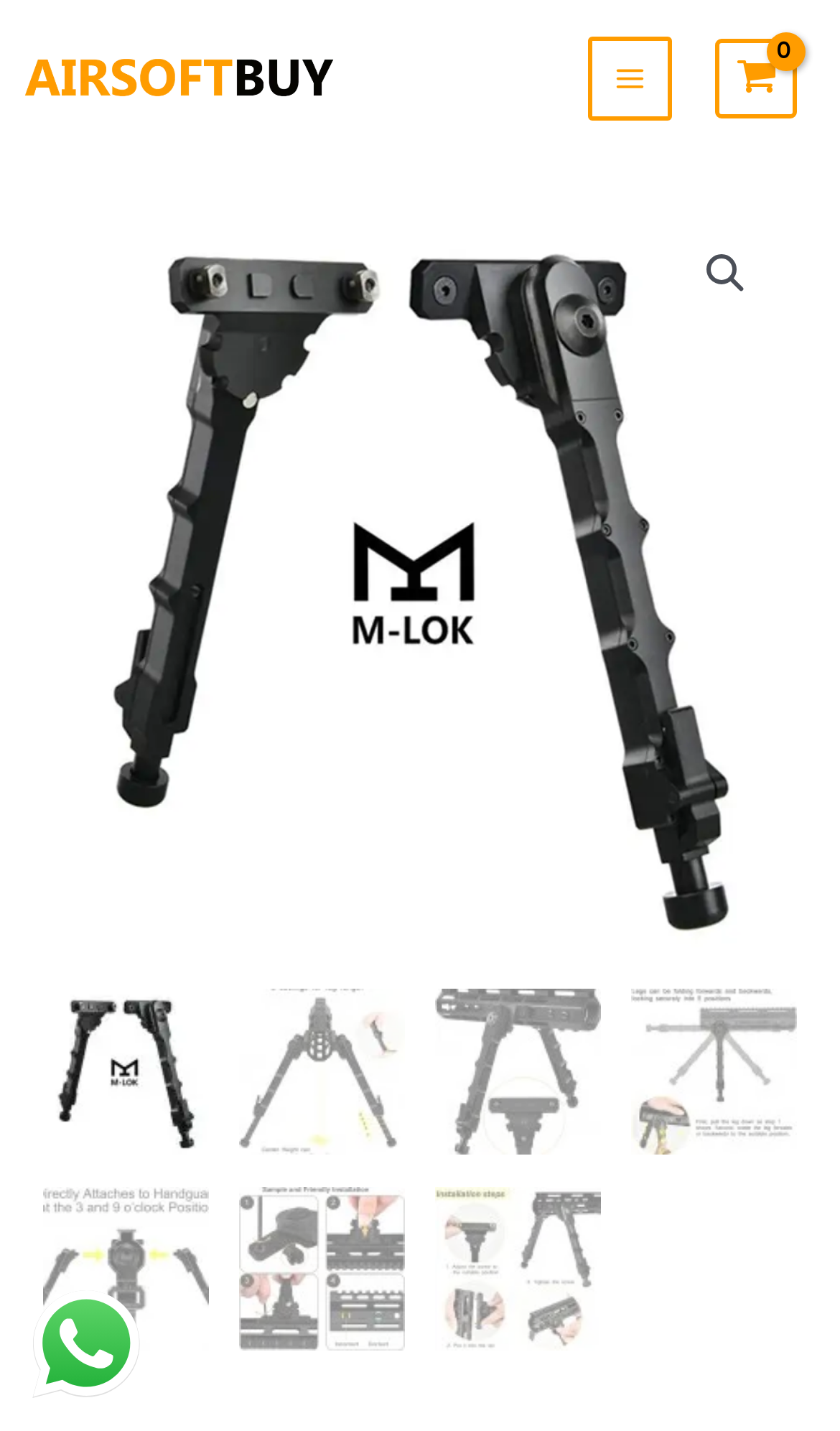Answer the question briefly using a single word or phrase: 
How many images are there on the webpage?

9